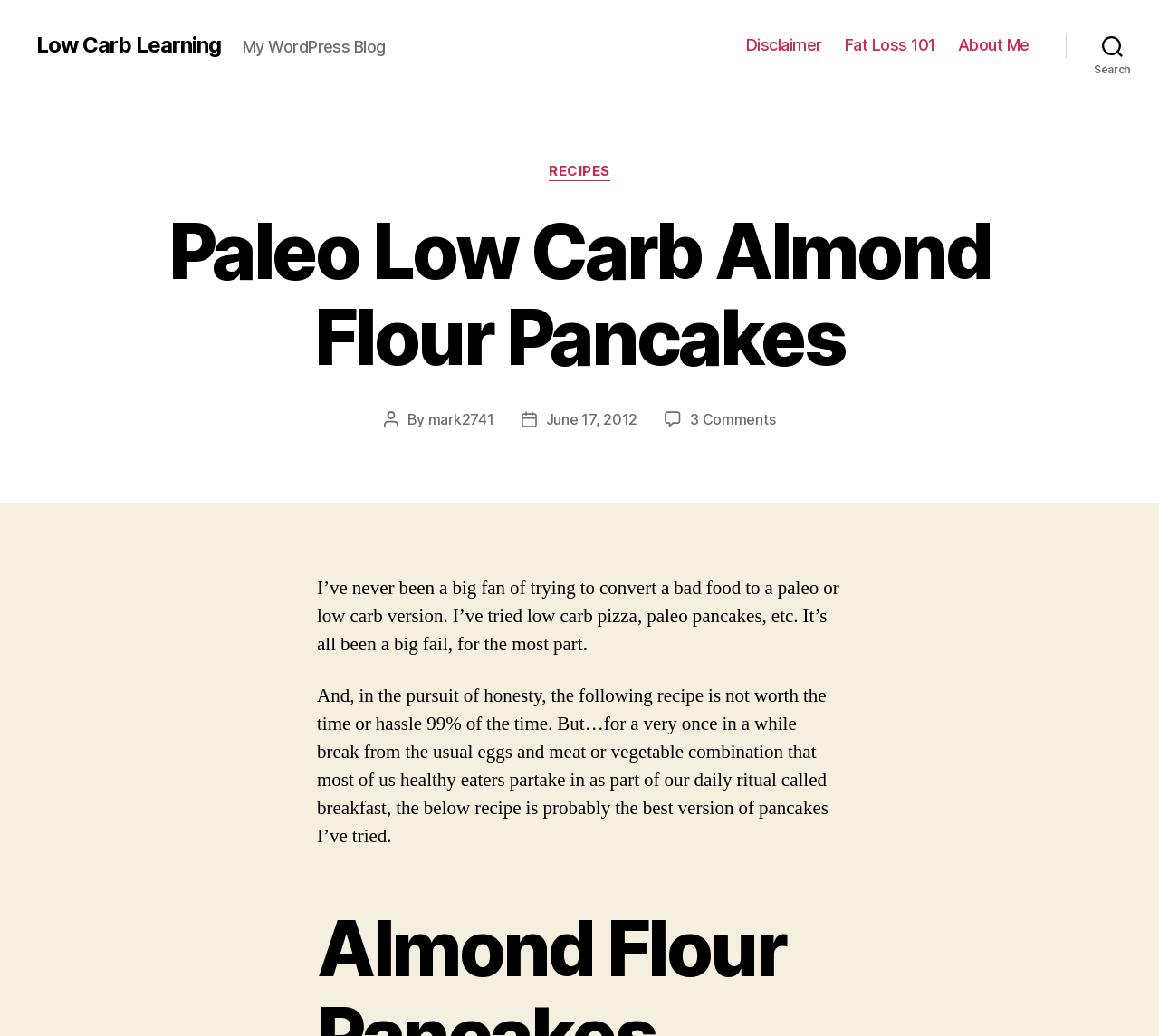Can you look at the image and give a comprehensive answer to the question:
What is the name of the blog?

The name of the blog can be found in the top-left corner of the webpage, where it is written as 'My WordPress Blog' in a static text element.